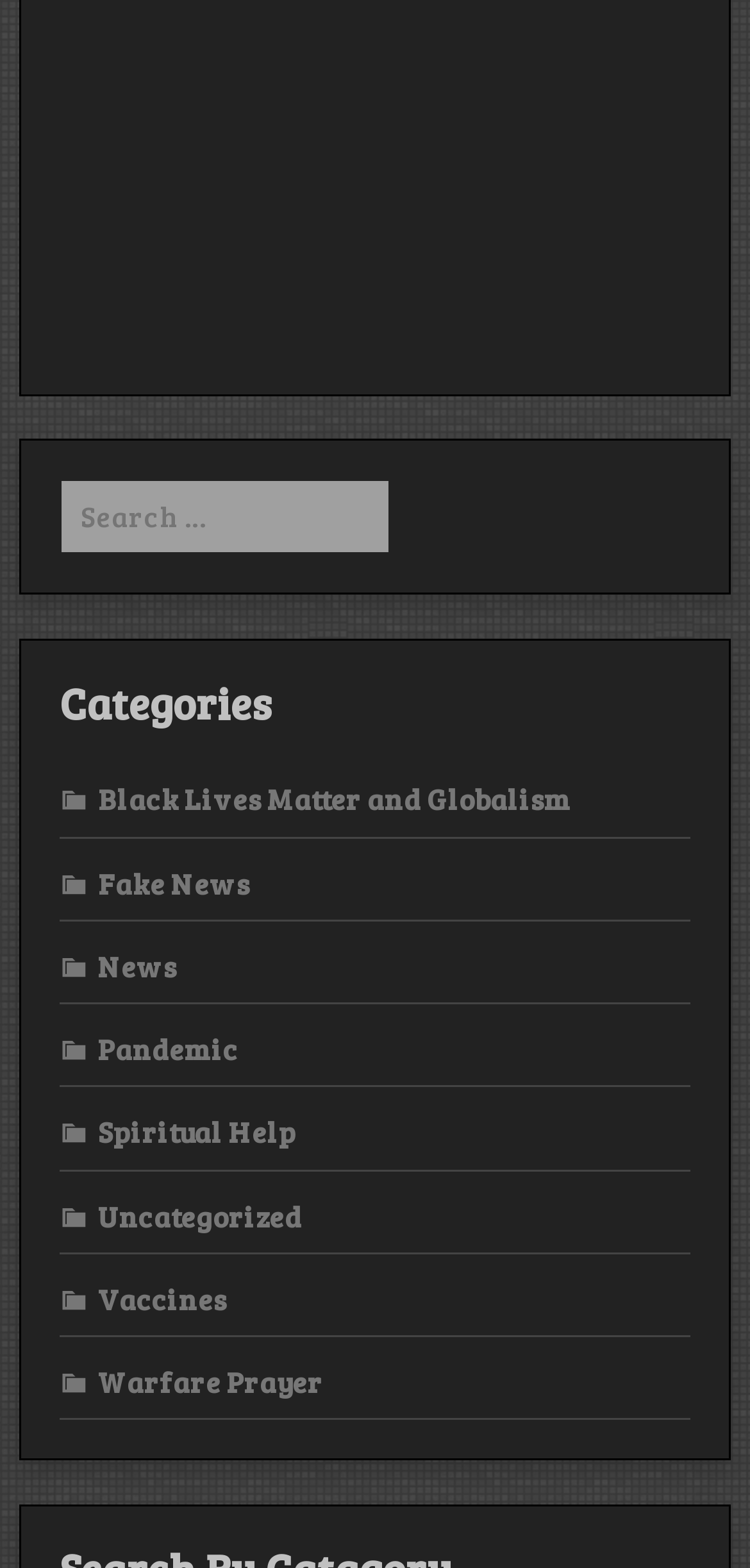Locate the bounding box coordinates of the clickable part needed for the task: "search for something".

[0.079, 0.306, 0.521, 0.354]